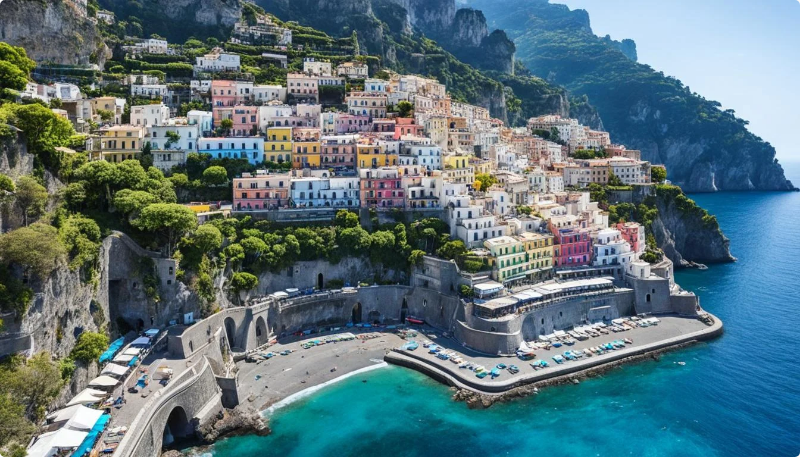Use a single word or phrase to respond to the question:
What type of structures are adorned with balconies and terraces?

Houses